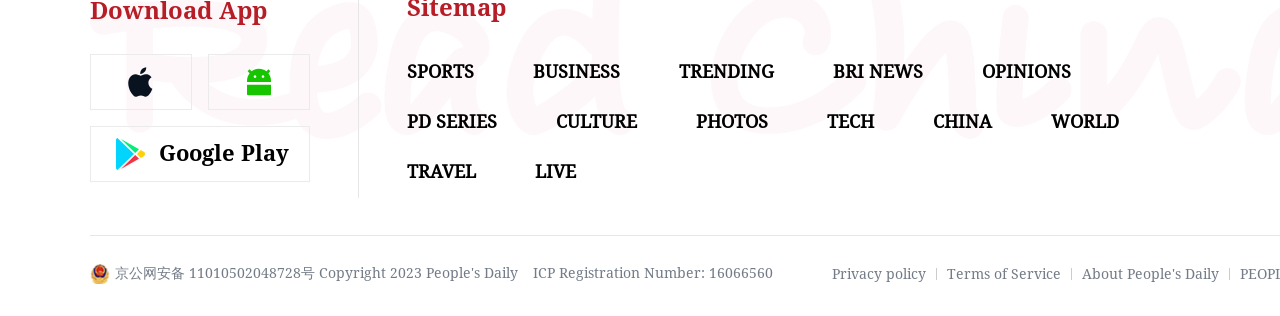Can you identify the bounding box coordinates of the clickable region needed to carry out this instruction: 'Learn about People's Daily'? The coordinates should be four float numbers within the range of 0 to 1, stated as [left, top, right, bottom].

[0.845, 0.842, 0.952, 0.892]